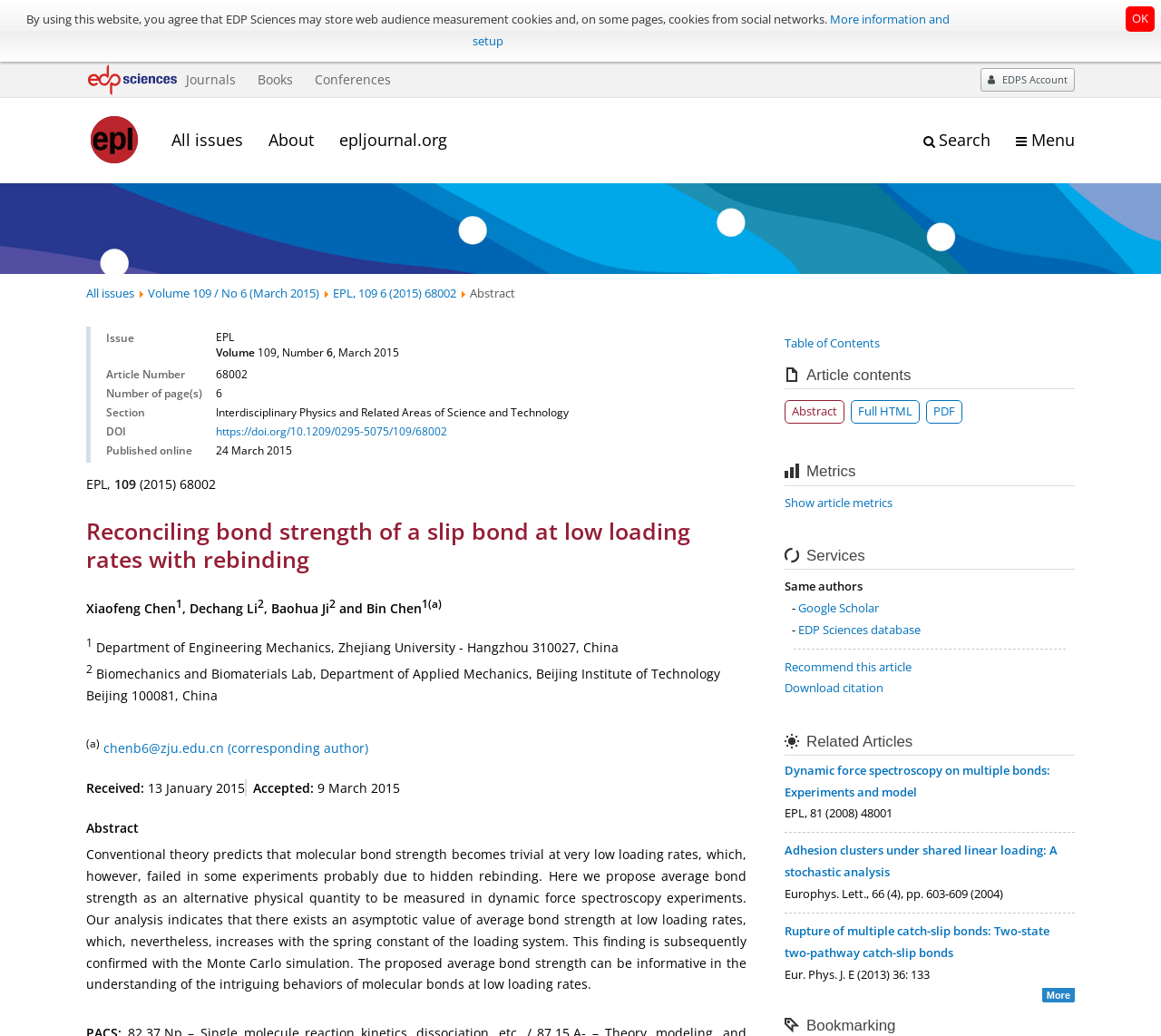Find the UI element described as: "Table of Contents" and predict its bounding box coordinates. Ensure the coordinates are four float numbers between 0 and 1, [left, top, right, bottom].

[0.676, 0.323, 0.758, 0.339]